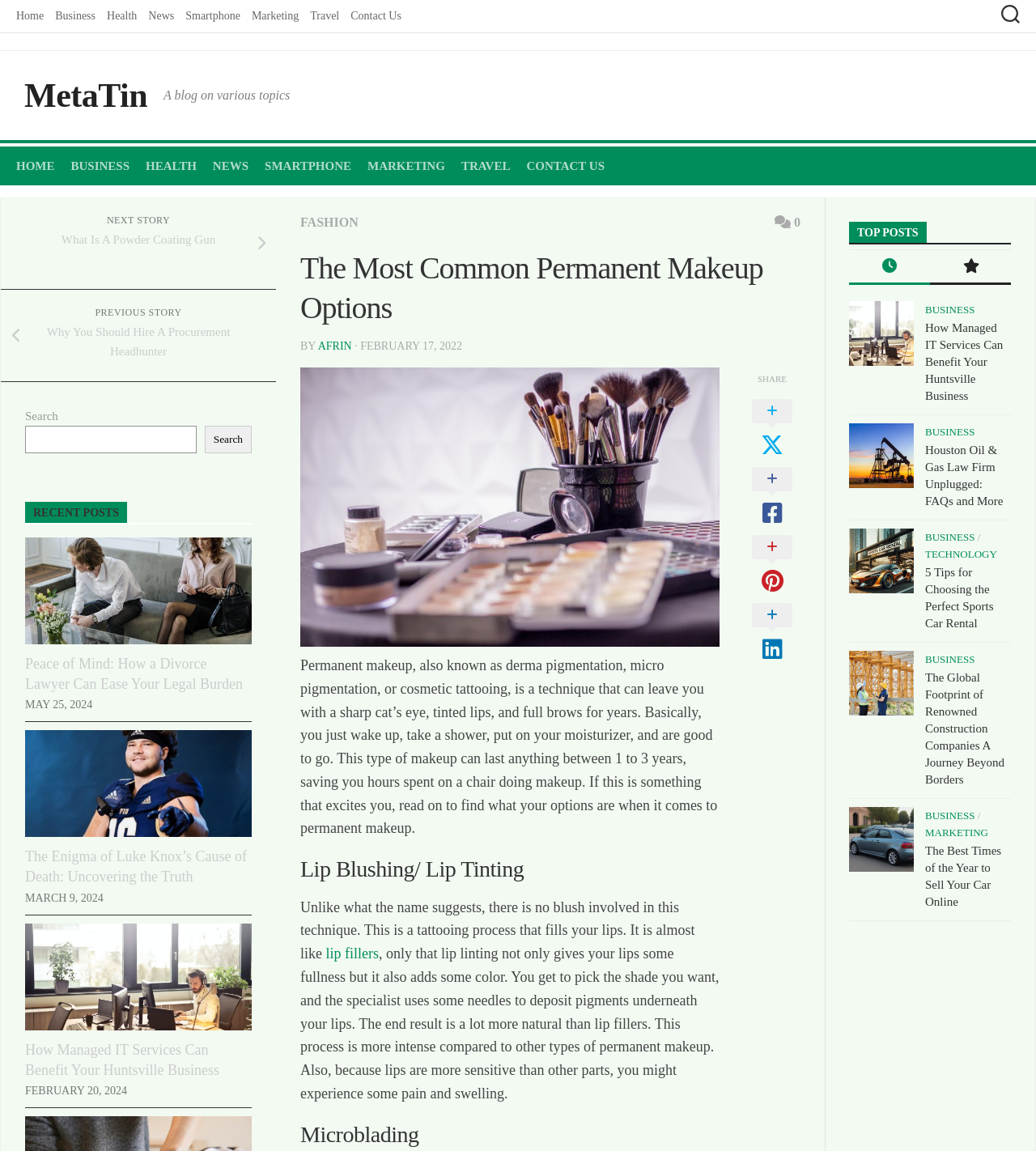What is the name of the blog?
Provide a concise answer using a single word or phrase based on the image.

MetaTin